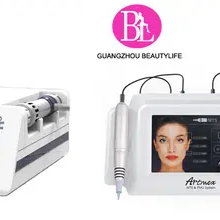Describe every aspect of the image in detail.

The image showcases a sophisticated beauty device known as the "Tattoo Permanent Makeup Device V8," prominently featured with the branding of "Guangzhou Beautylife." The device is designed for cosmetic tattooing, offering advanced technology for creating precise makeup applications. To the left, there is a mechanical component of the device that assists in applying the pigment, while the right side displays a digital screen that likely provides users with controls and settings. The overall sleek design emphasizes both functionality and modern aesthetics, characteristic of Guangzhou Beautylife's innovative approach to beauty equipment.